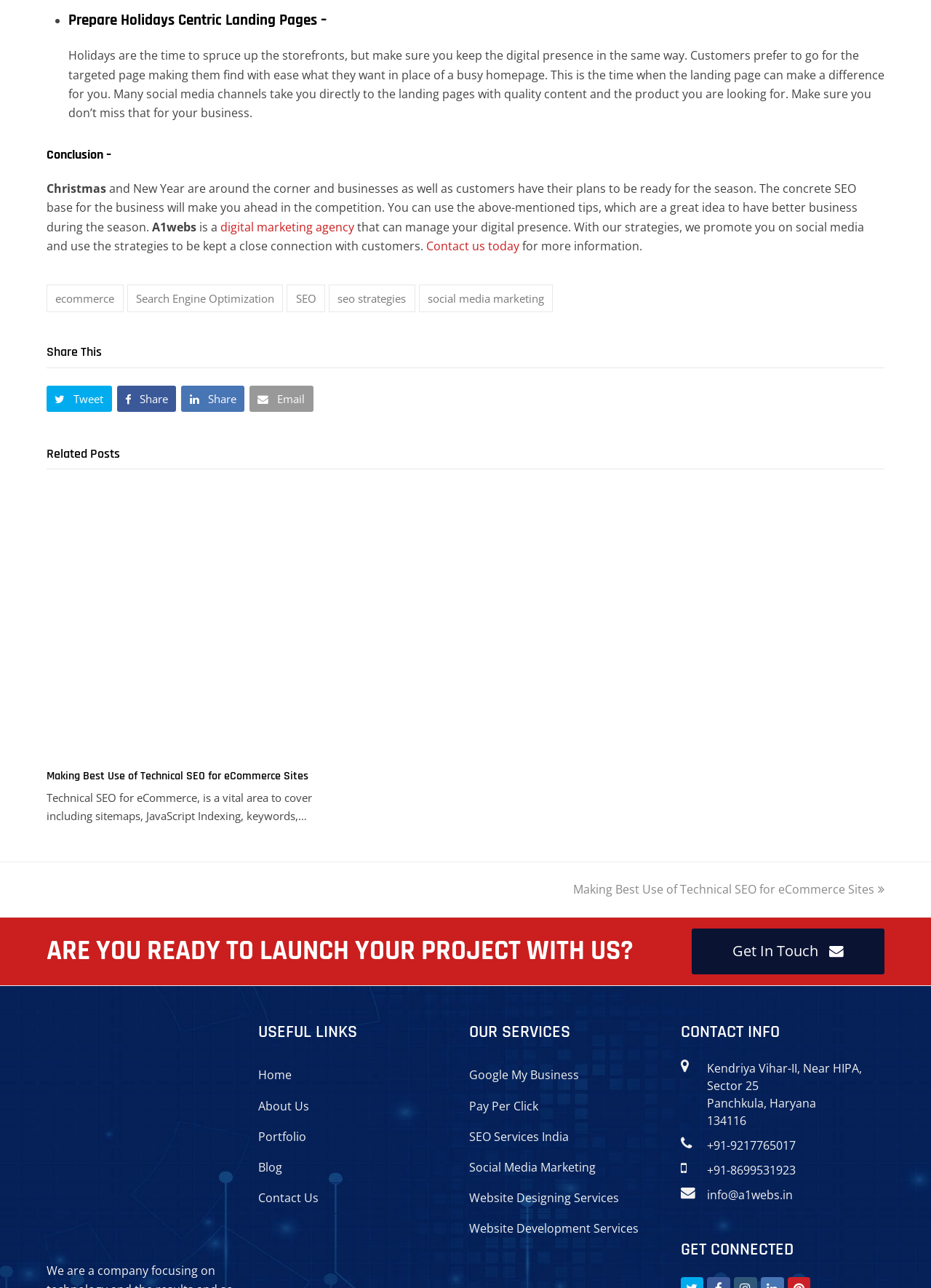Specify the bounding box coordinates of the area to click in order to follow the given instruction: "Visit the 'SEO Services India' page."

[0.504, 0.876, 0.611, 0.889]